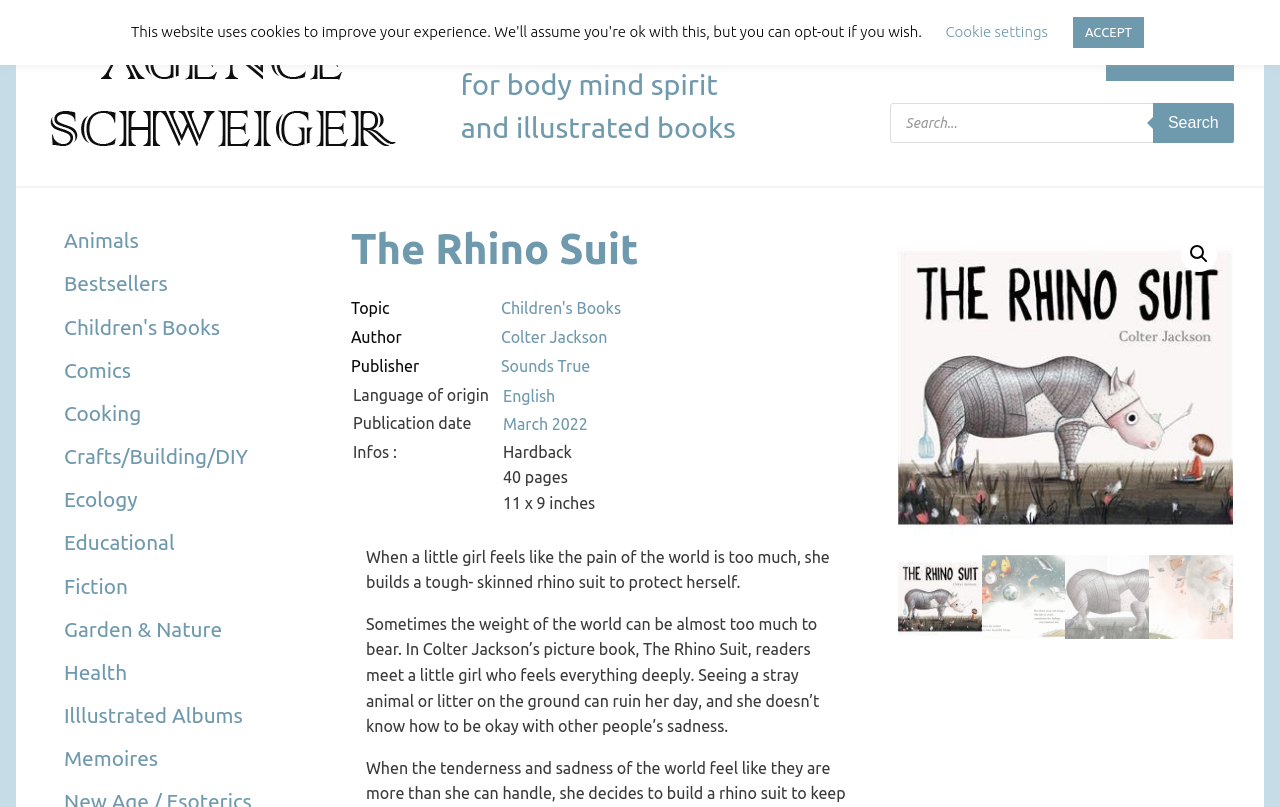Please specify the bounding box coordinates of the region to click in order to perform the following instruction: "Login or register".

[0.864, 0.045, 0.964, 0.1]